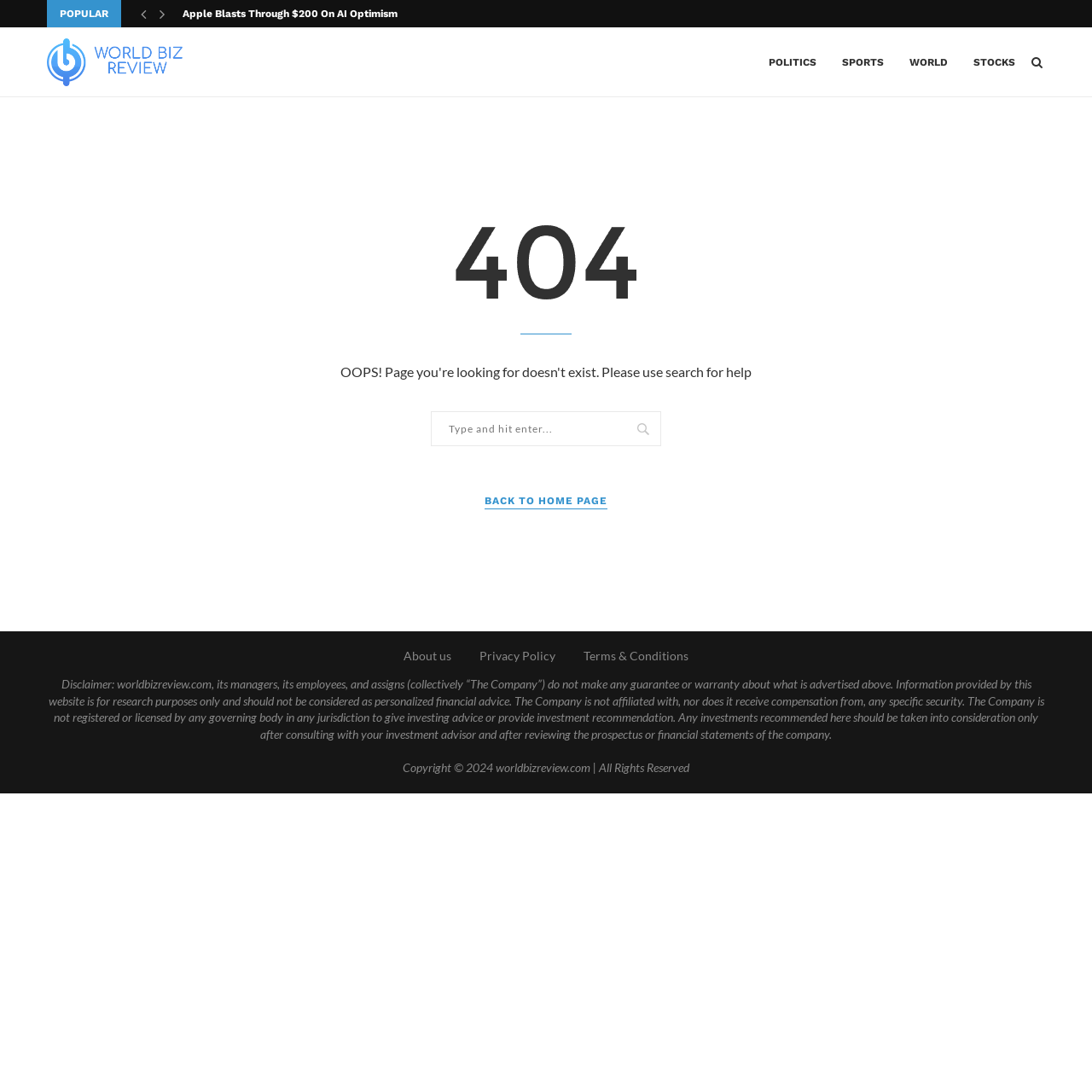Identify the bounding box coordinates of the section to be clicked to complete the task described by the following instruction: "Search for something". The coordinates should be four float numbers between 0 and 1, formatted as [left, top, right, bottom].

[0.043, 0.376, 0.957, 0.408]